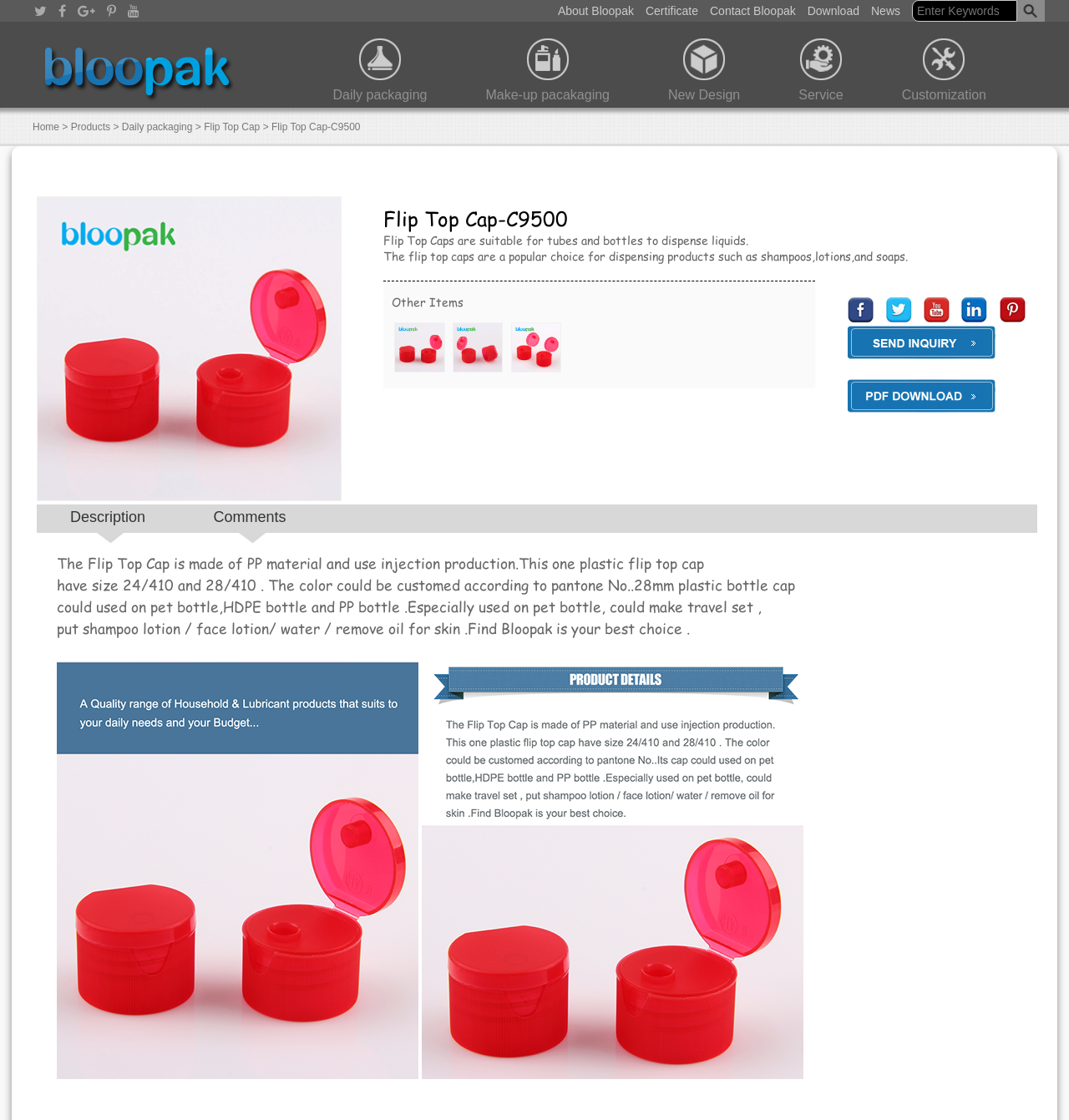Present a detailed account of what is displayed on the webpage.

This webpage is about Flip Top Cap-C9500, a product from Bloopak. At the top left corner, there are five social media links represented by icons. On the top right corner, there is a search bar with a "search" button next to it. Below the search bar, there are several links to different sections of the website, including "News", "Download", "Contact Bloopak", "Certificate", and "About Bloopak".

The main content of the webpage is divided into two sections. On the left side, there is a menu with links to different product categories, including "hoogege1", "Customization", "Service", "New Design", "Make-up packaging", and "Daily packaging". Each link has a corresponding image next to it.

On the right side, there is a detailed description of the Flip Top Cap-C9500 product. At the top, there is a heading that shows the product's breadcrumbs, from "Home" to "Products" to "Daily packaging" to "Flip Top Cap" to "Flip Top Cap-C9500". Below the heading, there is a large image of the product.

The product description is divided into several sections. The first section describes the product's features, stating that Flip Top Caps are suitable for tubes and bottles to dispense liquids. The second section highlights the product's popularity, mentioning that it is a popular choice for dispensing products such as shampoos, lotions, and soaps.

The third section is titled "Other Items" and shows several small images of related products. Below this section, there is a button to inquire about the product.

Further down the page, there are several sections of text that provide more detailed information about the product, including its material, size, color, and usage. There are also two large images on the bottom of the page, showing the product from different angles.